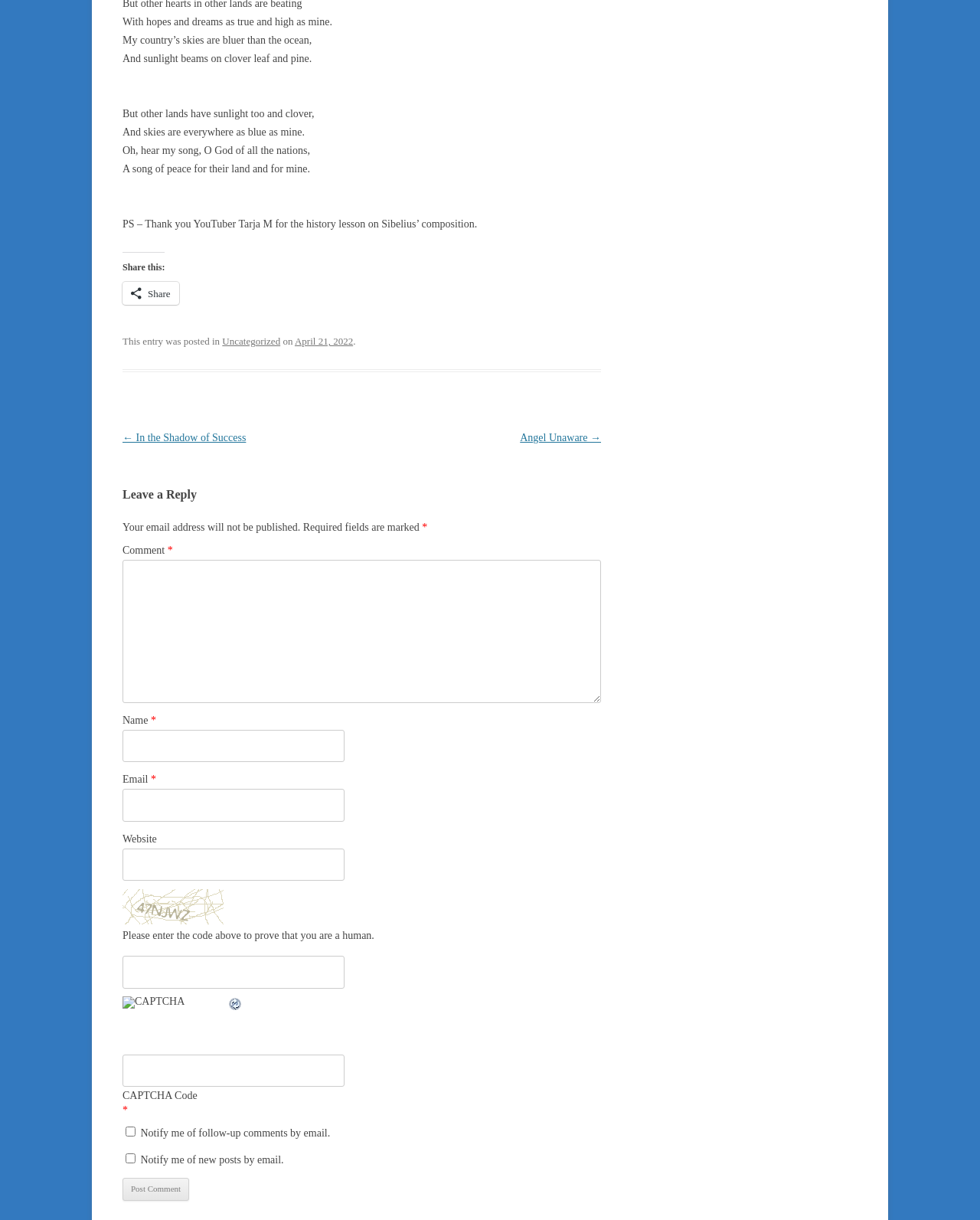Please reply with a single word or brief phrase to the question: 
What is the first line of the poem?

With hopes and dreams as true and high as mine.